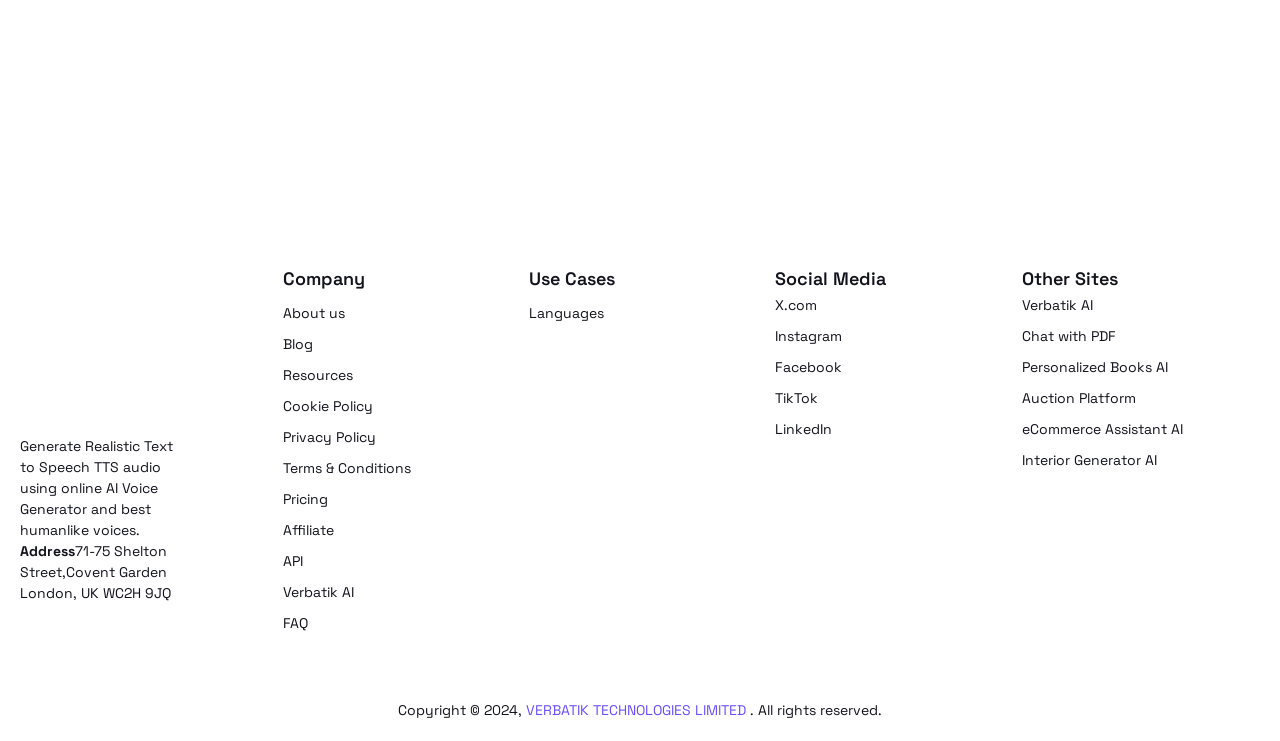Pinpoint the bounding box coordinates of the area that should be clicked to complete the following instruction: "Click on the 'FAQ' link". The coordinates must be given as four float numbers between 0 and 1, i.e., [left, top, right, bottom].

[0.221, 0.82, 0.413, 0.862]